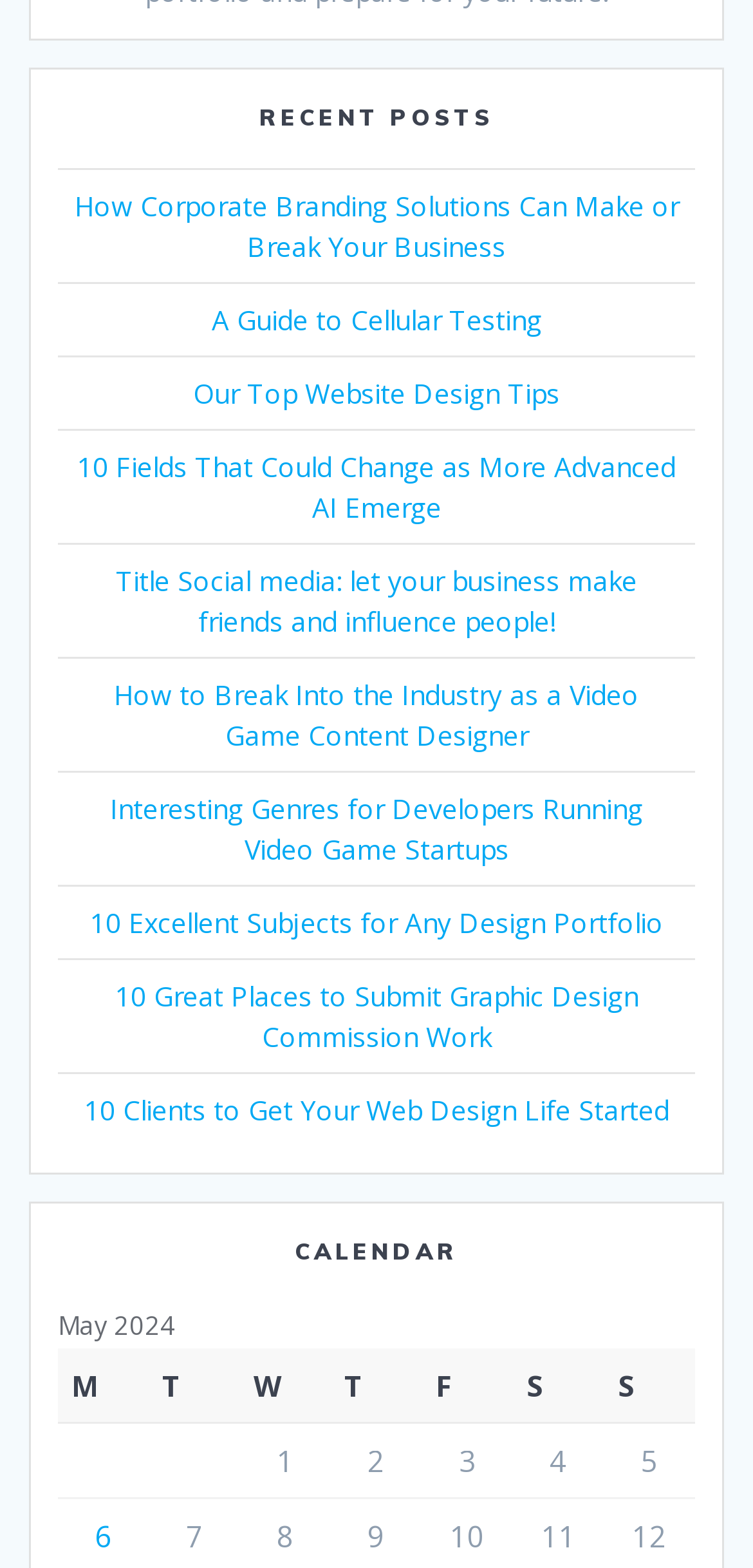Pinpoint the bounding box coordinates of the clickable element needed to complete the instruction: "Follow Warriner Ag on Twitter". The coordinates should be provided as four float numbers between 0 and 1: [left, top, right, bottom].

None